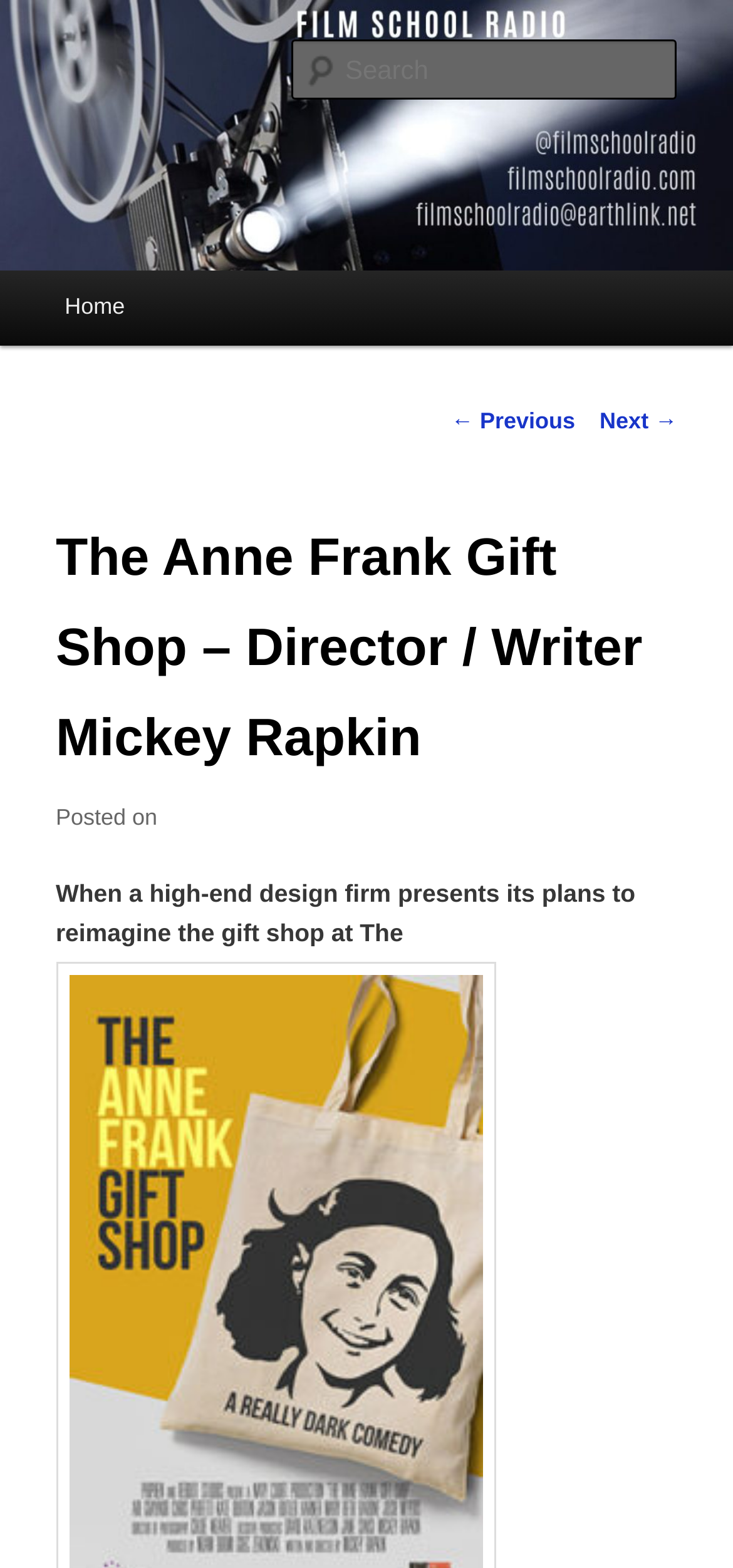Determine which piece of text is the heading of the webpage and provide it.

Film School Radio hosted by Mike Kaspar